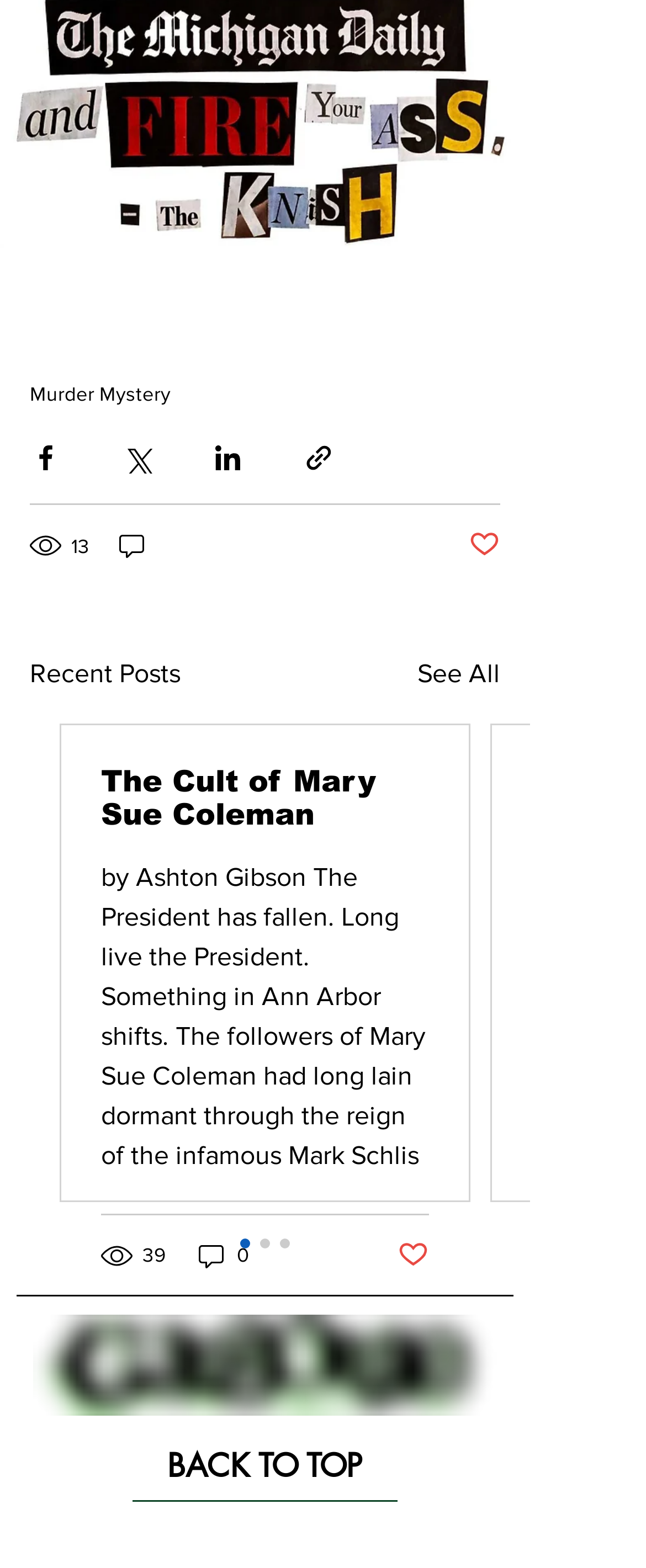Please provide the bounding box coordinates for the element that needs to be clicked to perform the following instruction: "Go to Restaurants". The coordinates should be given as four float numbers between 0 and 1, i.e., [left, top, right, bottom].

None